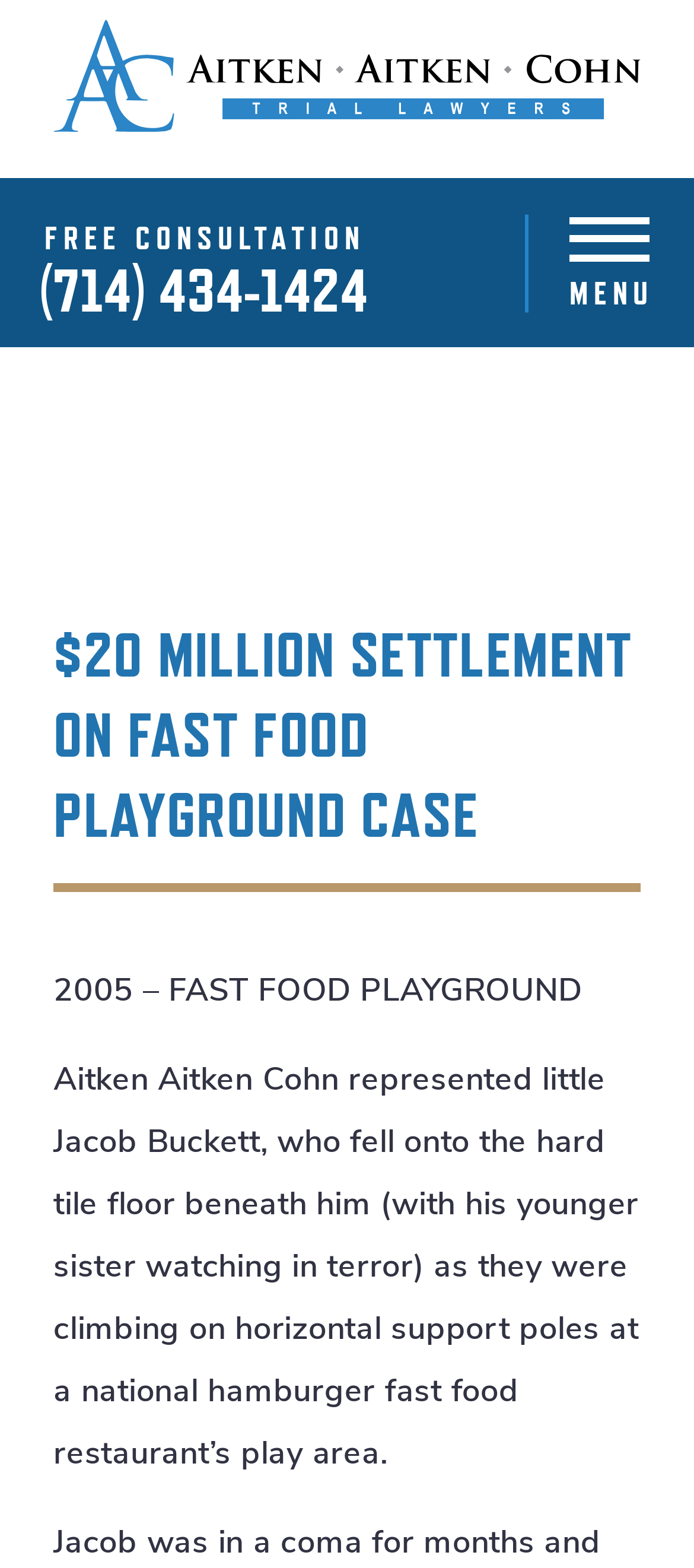For the given element description (714) 434-1424, determine the bounding box coordinates of the UI element. The coordinates should follow the format (top-left x, top-left y, bottom-right x, bottom-right y) and be within the range of 0 to 1.

[0.056, 0.171, 0.531, 0.199]